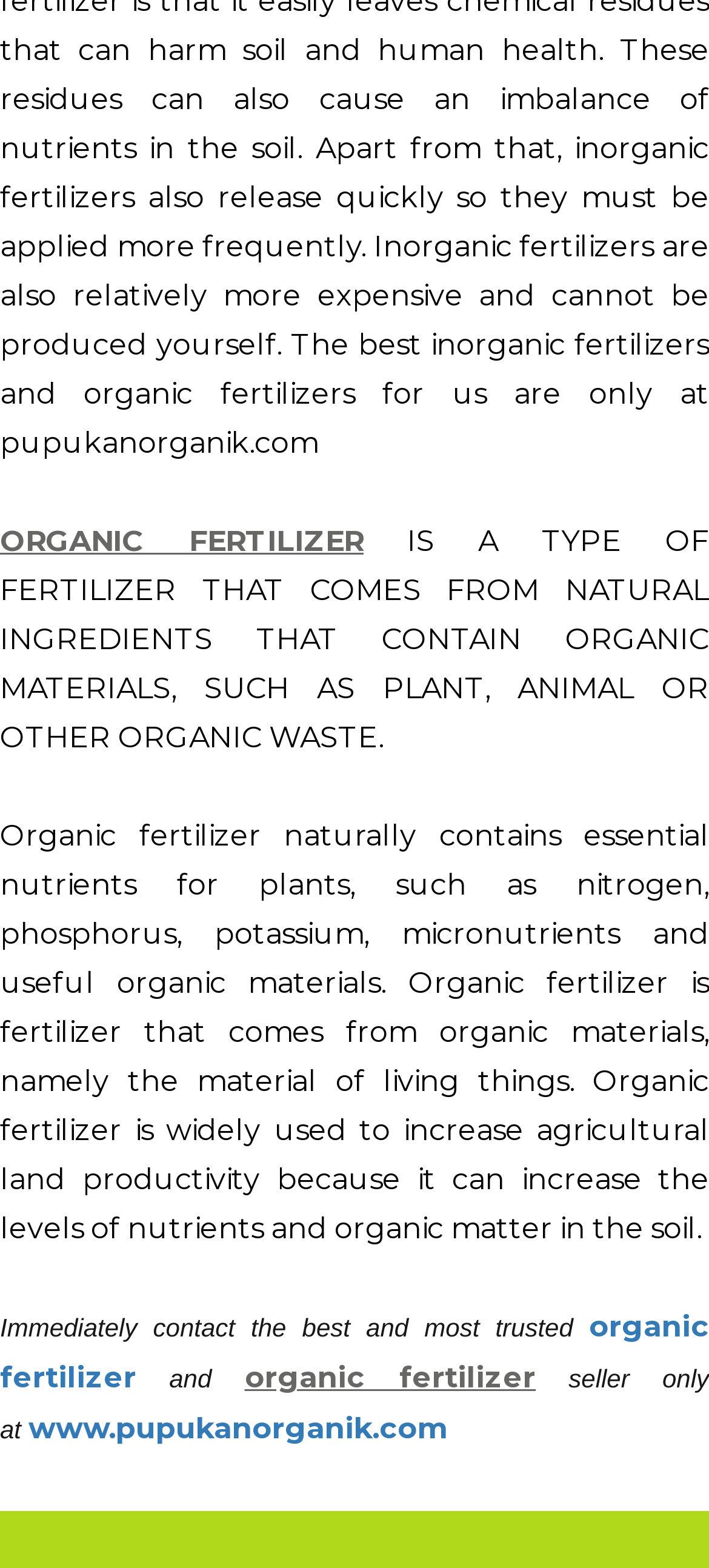Please locate the UI element described by "www.pupukanorganik.com" and provide its bounding box coordinates.

[0.04, 0.9, 0.632, 0.922]